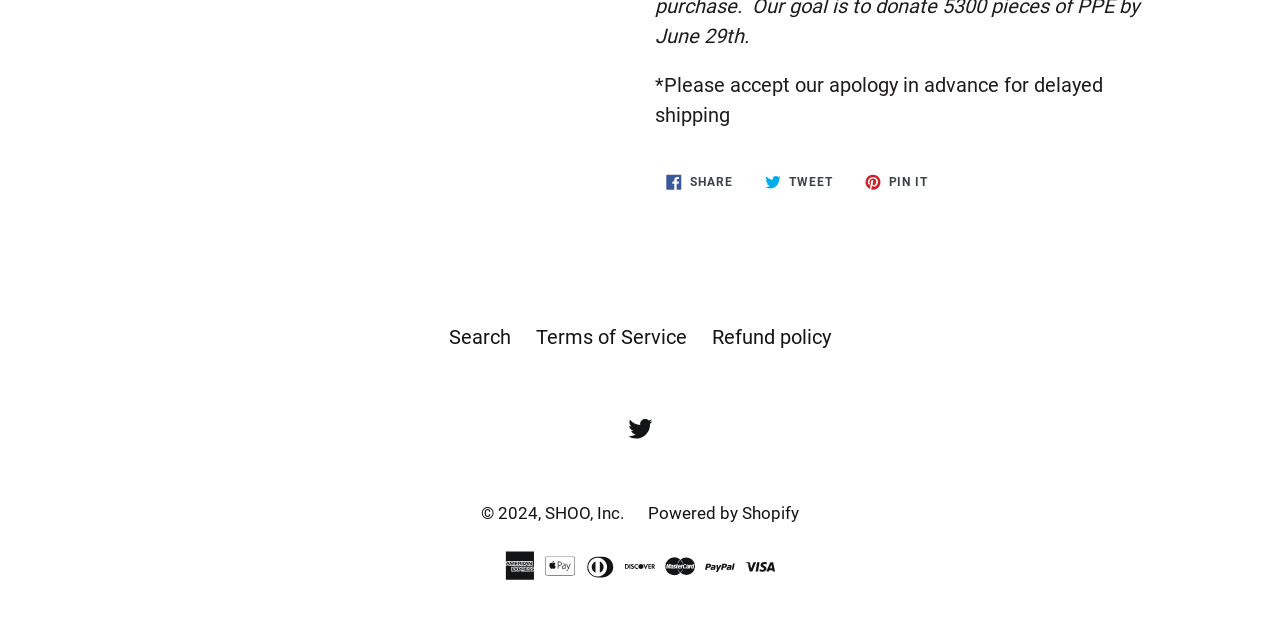Provide the bounding box coordinates of the area you need to click to execute the following instruction: "Check refund policy".

[0.556, 0.511, 0.649, 0.549]